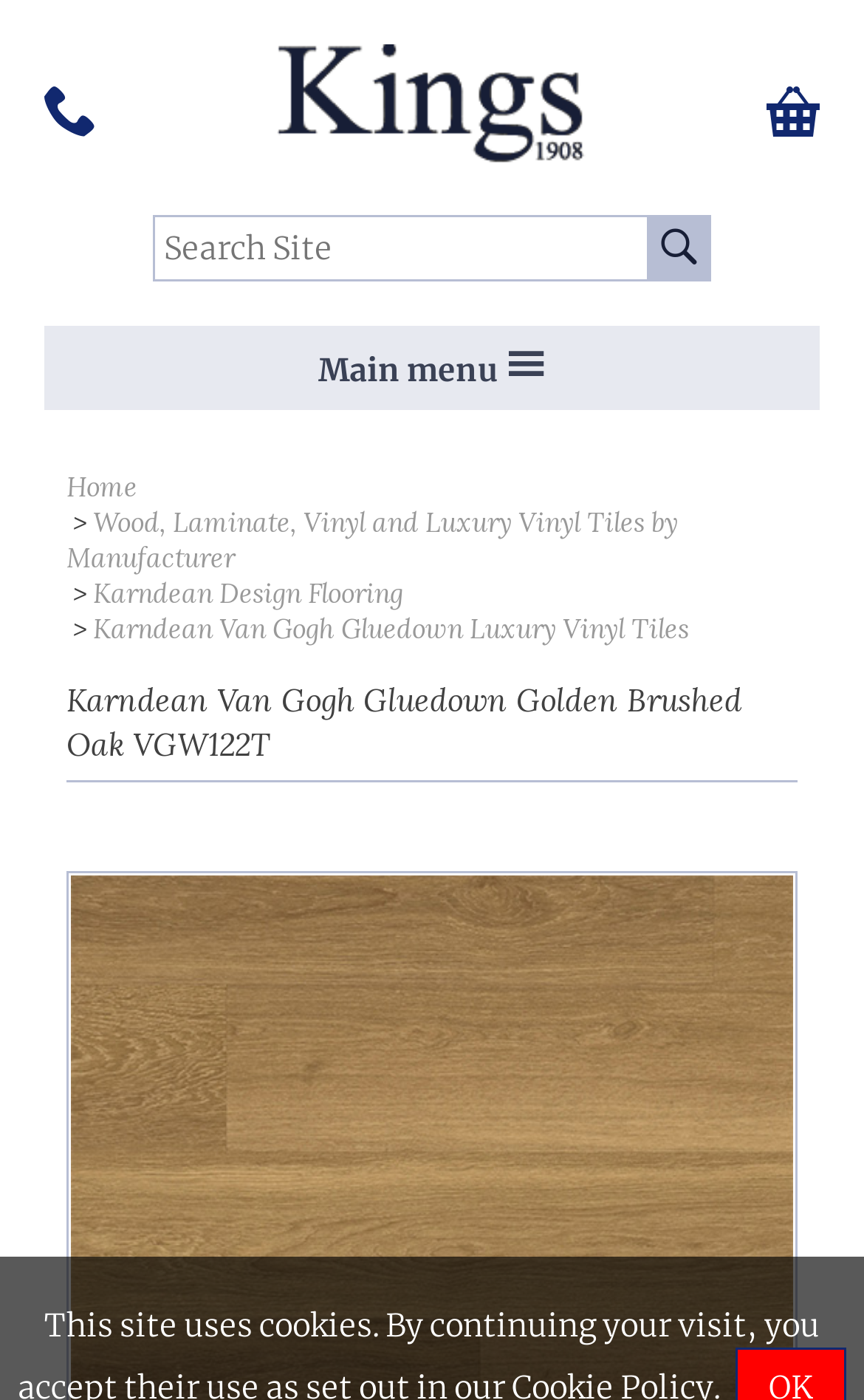Locate the UI element described as follows: "0 items | £0.00Checkout". Return the bounding box coordinates as four float numbers between 0 and 1 in the order [left, top, right, bottom].

[0.887, 0.059, 0.949, 0.097]